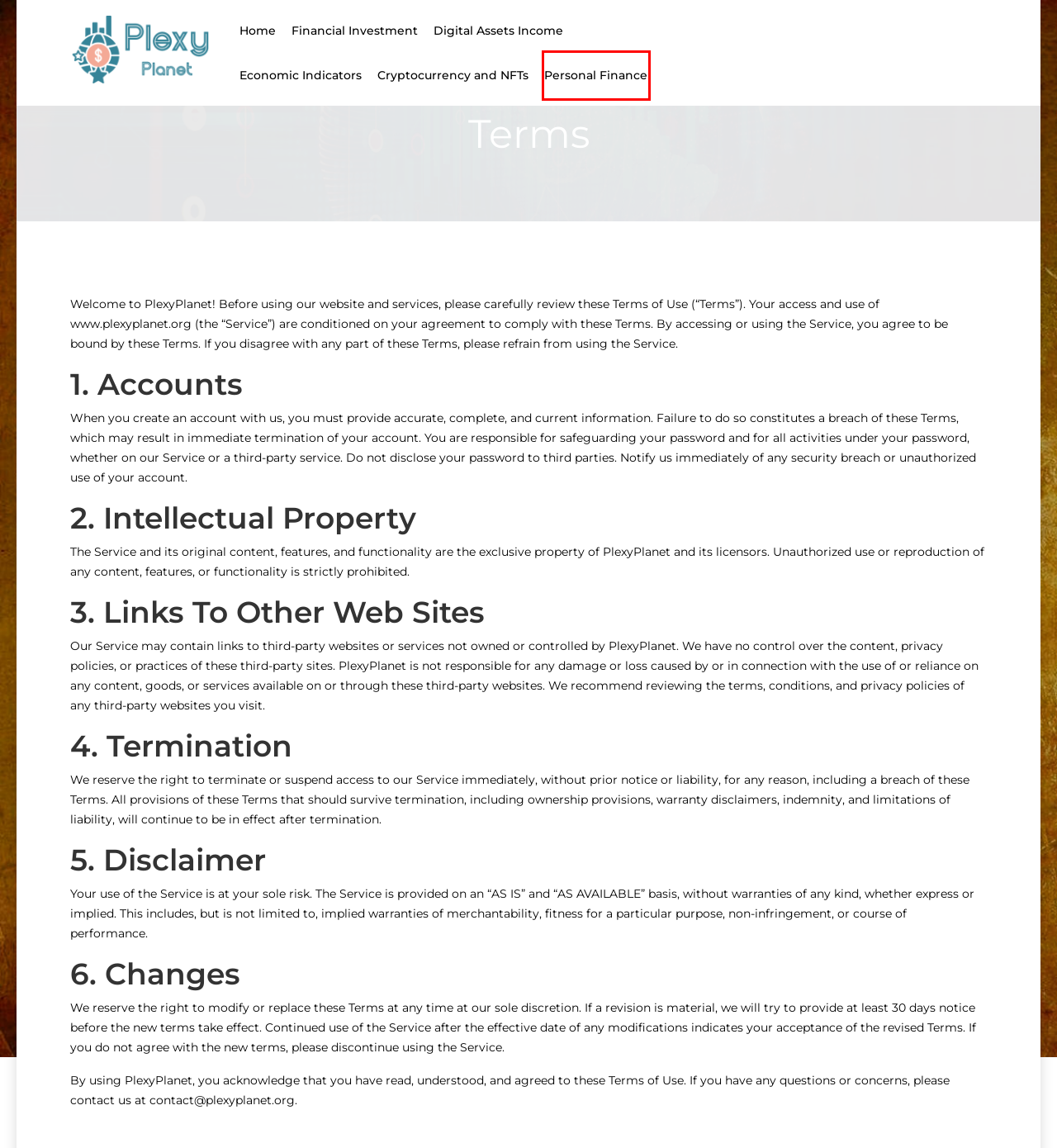After examining the screenshot of a webpage with a red bounding box, choose the most accurate webpage description that corresponds to the new page after clicking the element inside the red box. Here are the candidates:
A. Digital Assets Income ‣ PlexyPlanet
B. Economic Indicators ‣ PlexyPlanet
C. Cryptocurrency and NFTs ‣ PlexyPlanet
D. Comments Policy ‣ PlexyPlanet
E. Personal Finance ‣ PlexyPlanet
F. Privacy Statement ‣ PlexyPlanet
G. Financial Investment ‣ PlexyPlanet
H. PlexyPlanet ‣ Listening to the Rhythms of Financial Success

E